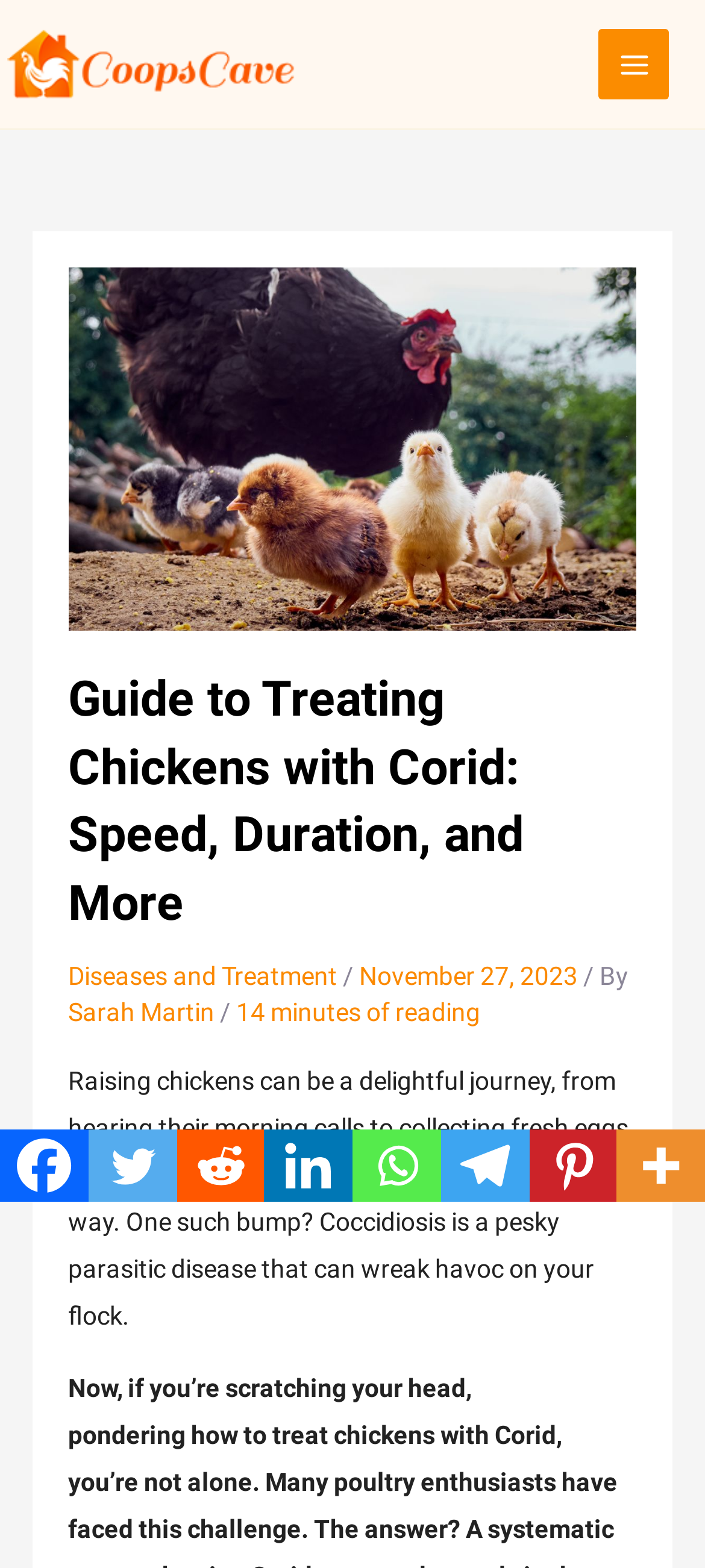Offer a meticulous description of the webpage's structure and content.

This webpage is a guide to treating chickens with Corid, focusing on speed, duration, and methods for optimal results. At the top left corner, there is a favicon image. Next to it, there is a main menu button. 

The main content of the webpage is divided into sections. At the top, there is a header section with a large image titled "Guide to Treating Chickens with Corid" and a heading that reads "Guide to Treating Chickens with Corid: Speed, Duration, and More". Below the heading, there are links to "Diseases and Treatment" and the author's name, "Sarah Martin", along with the date "November 27, 2023" and a note indicating the article takes 14 minutes to read.

The main article begins with a paragraph of text that discusses the joys of raising chickens and the challenges that come with it, specifically mentioning coccidiosis, a parasitic disease that can affect chickens.

At the bottom of the page, there are social media links to Facebook, Twitter, Reddit, Linkedin, Whatsapp, Telegram, Pinterest, and More, each represented by an icon.